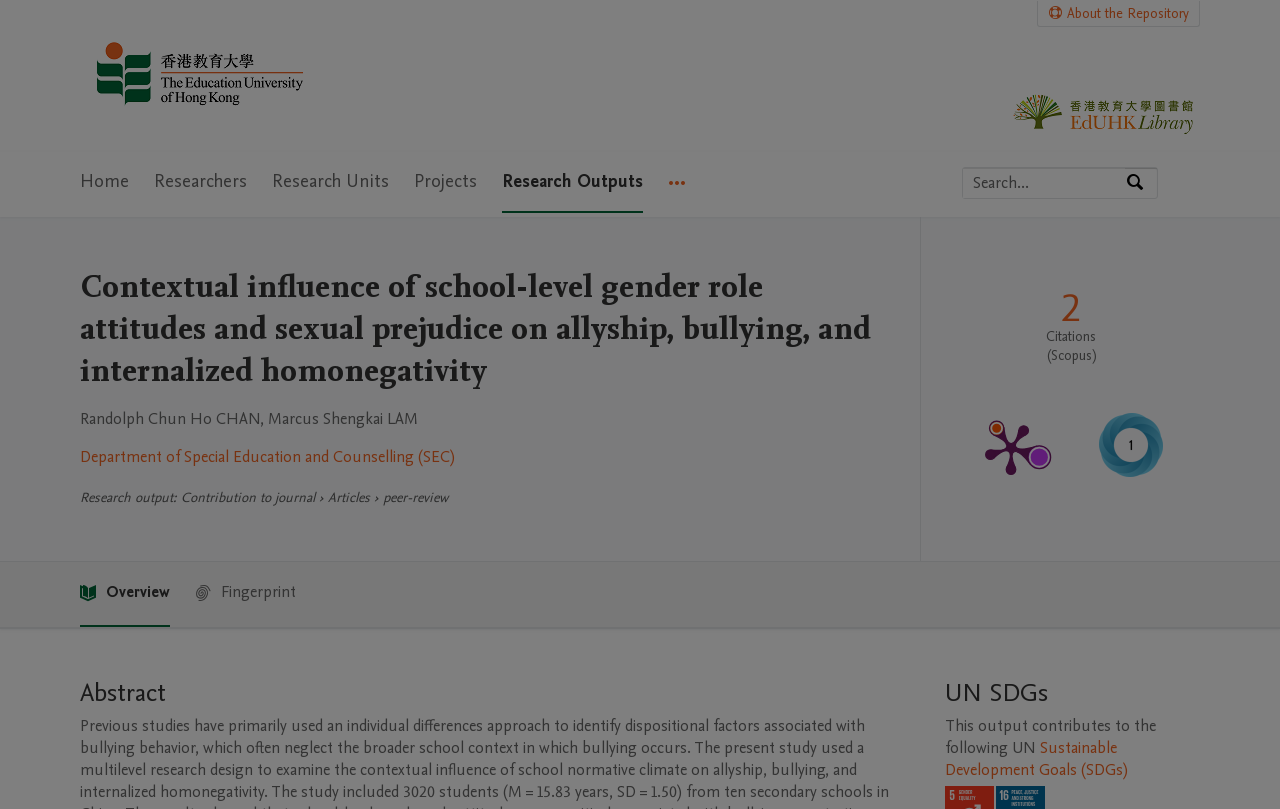Locate the bounding box coordinates of the element that should be clicked to execute the following instruction: "Learn more about the UN Sustainable Development Goals".

[0.738, 0.911, 0.881, 0.965]